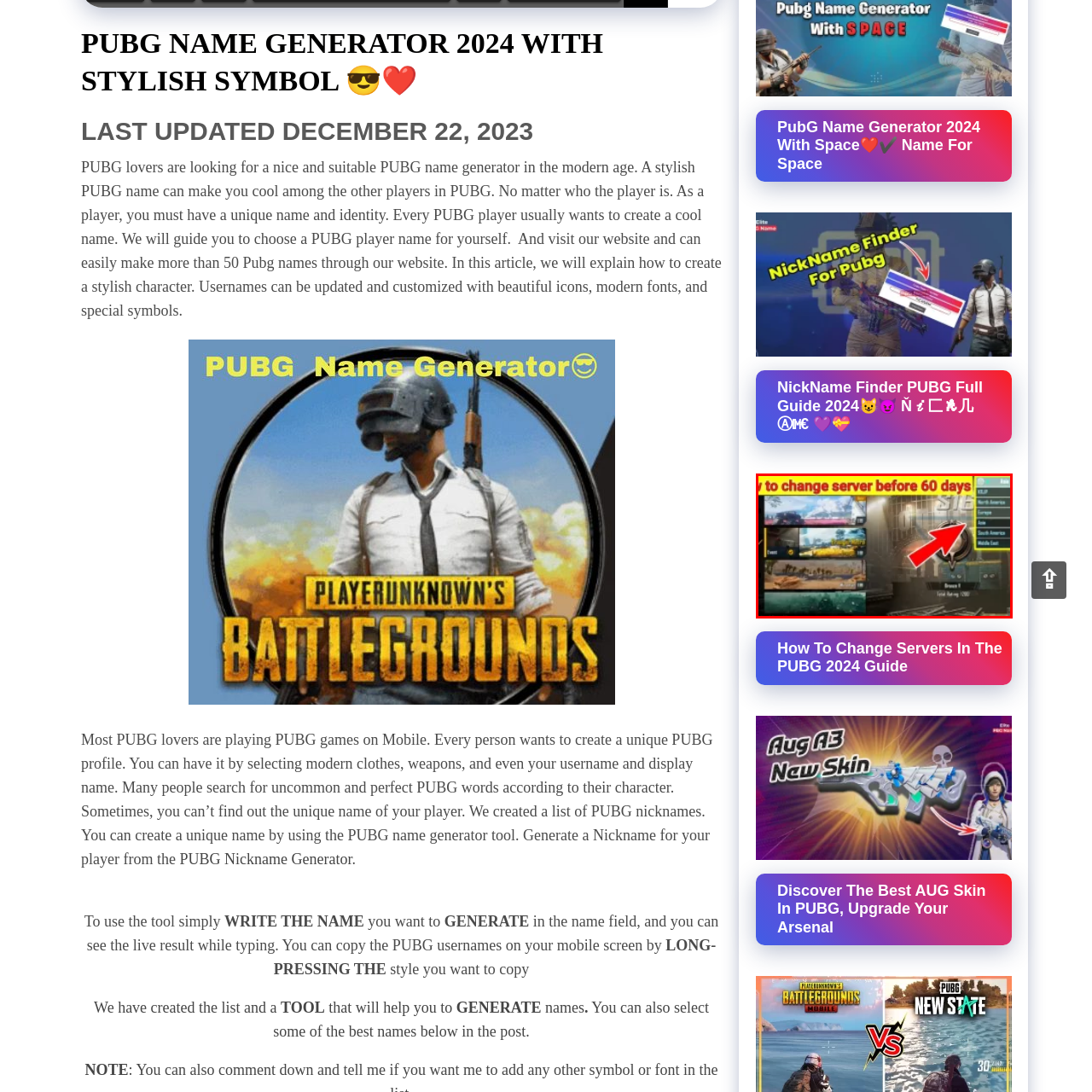What is the purpose of the arrow in the image?
Study the image surrounded by the red bounding box and answer the question comprehensively, based on the details you see.

The caption states that 'a clear arrow points to the server selection dropdown menu, emphasizing its importance for players wanting to switch servers', indicating that the purpose of the arrow is to draw attention to the server selection process.